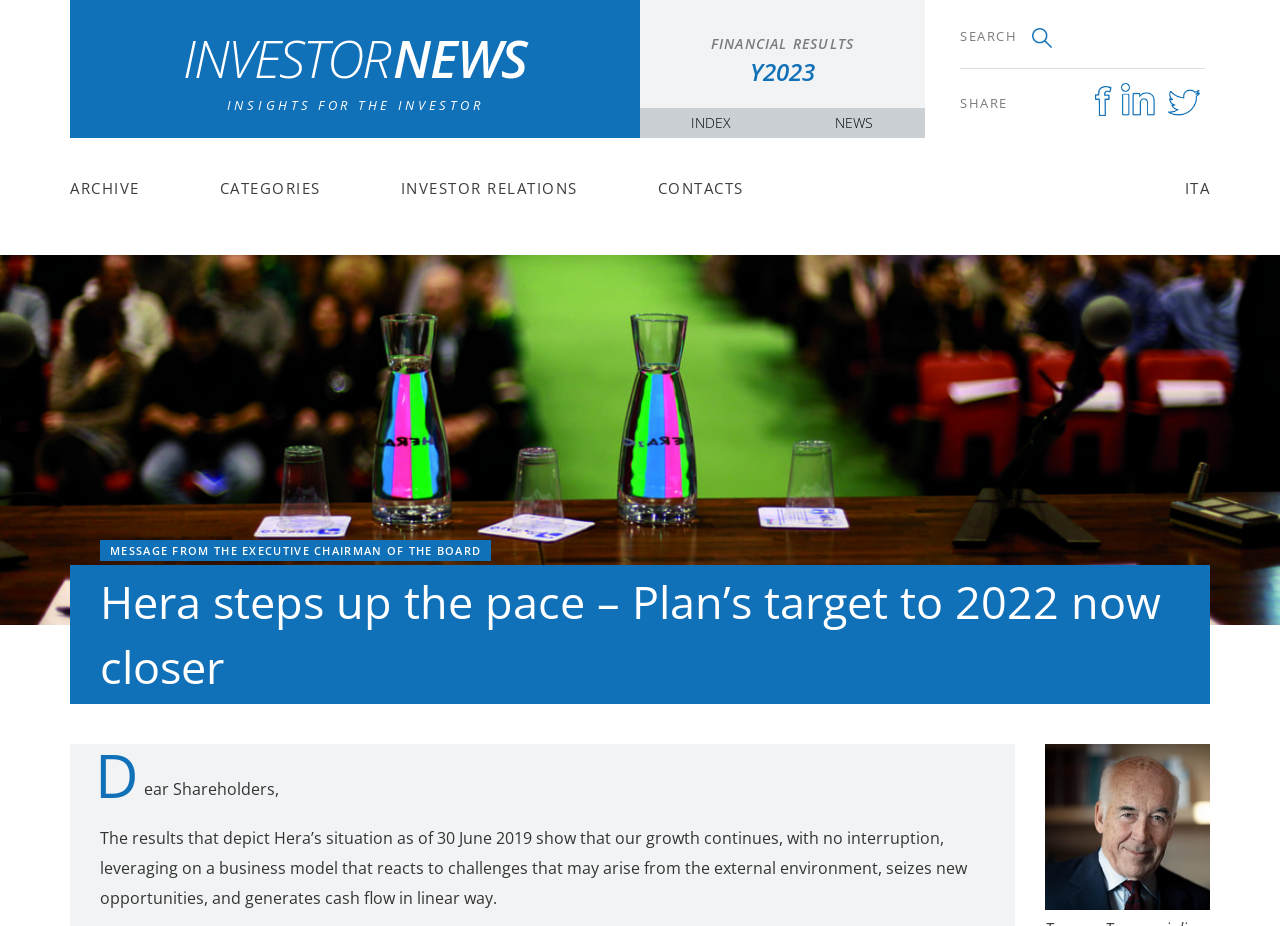What is the financial period mentioned? From the image, respond with a single word or brief phrase.

Y2023